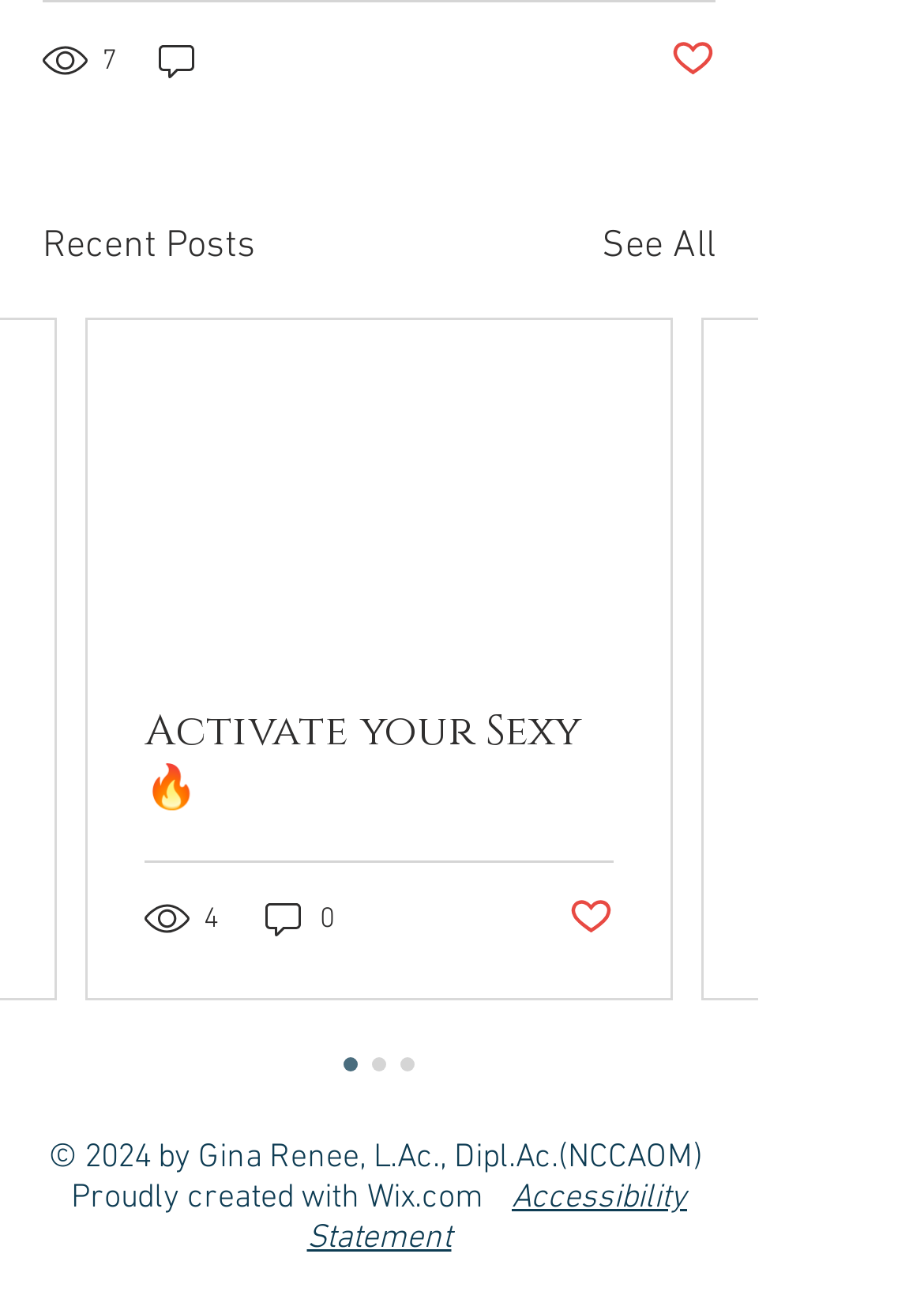Please locate the clickable area by providing the bounding box coordinates to follow this instruction: "See all posts".

[0.651, 0.167, 0.774, 0.211]